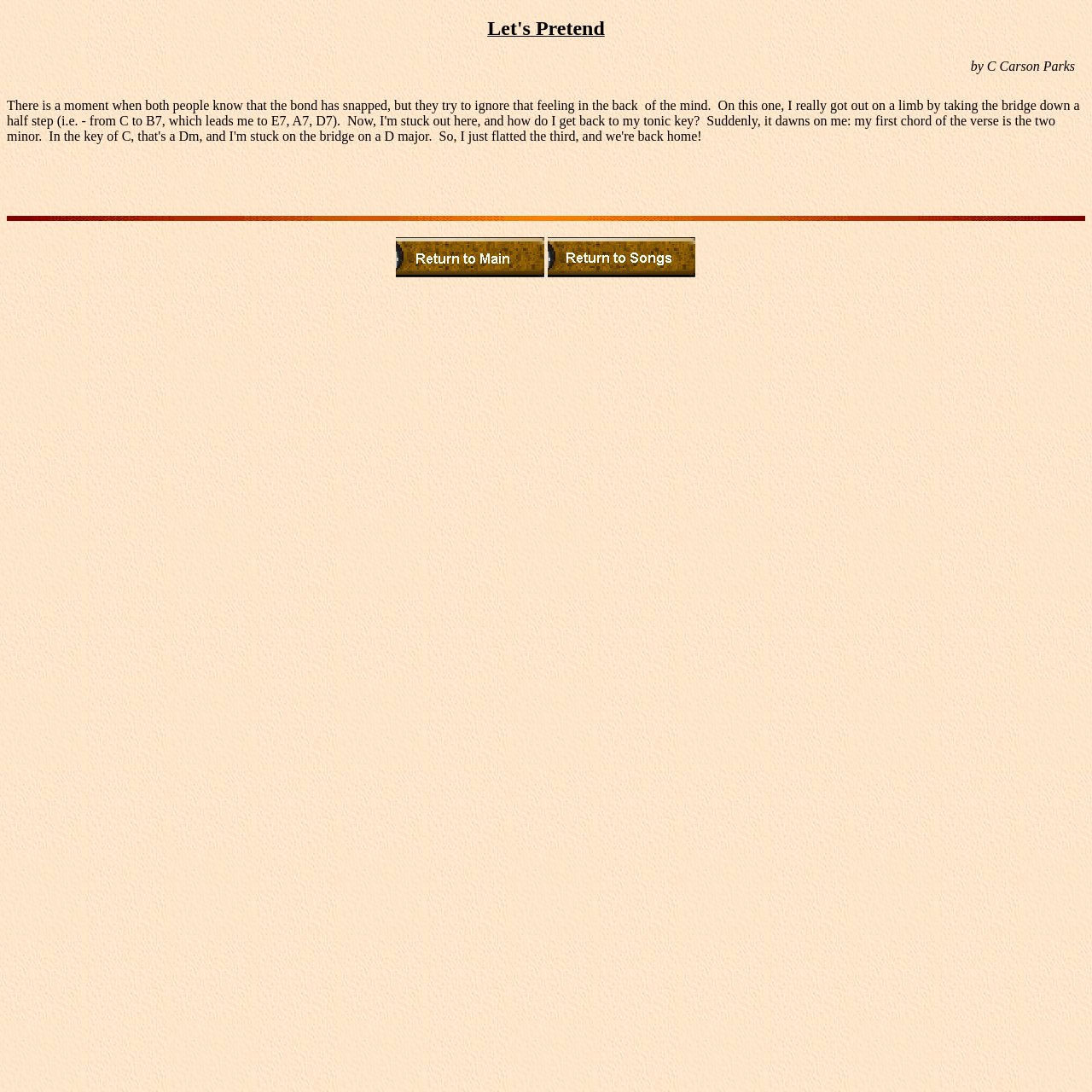Offer a meticulous caption that includes all visible features of the webpage.

The webpage is titled "Chapter One" and appears to be a literary work. At the top, there is a table with two rows. The first row contains a cell with the title "Let's Pretend", and the second row has a cell with the author's name, "by C Carson Parks". 

Below the table, there is a small gap, and then an image spans the entire width of the page. 

Further down, there is another table with one row and two cells. The left cell contains an image, and the right cell has a link with an accompanying image. The link is positioned near the top of the cell, leaving some empty space below it.

The webpage has a simple and clean layout, with ample whitespace separating the different elements. There are no blocks of text or paragraphs, suggesting that this page may be an introduction or a title page for a larger work.